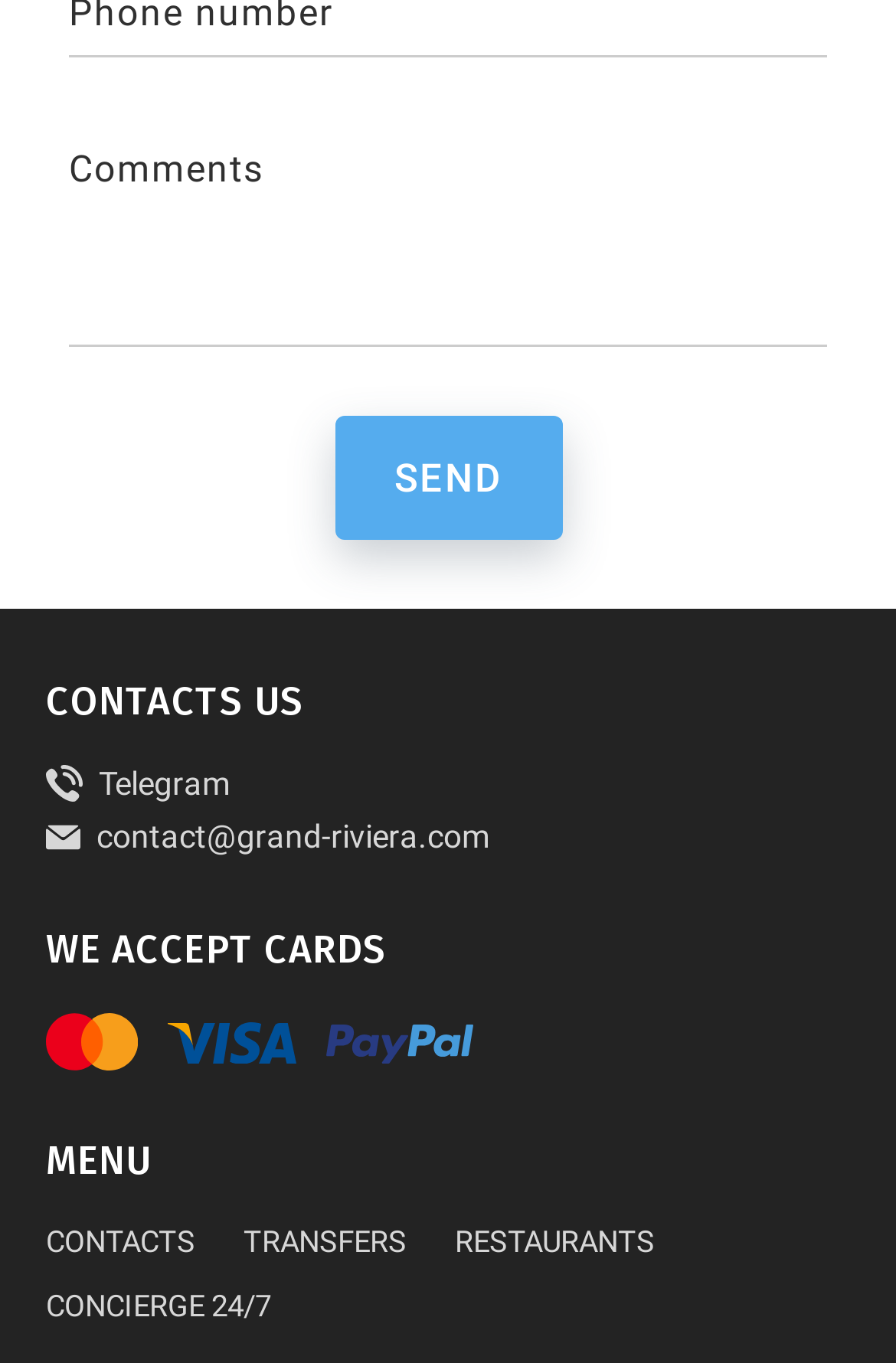Please specify the bounding box coordinates of the clickable region necessary for completing the following instruction: "Visit the Farm of the Future page". The coordinates must consist of four float numbers between 0 and 1, i.e., [left, top, right, bottom].

None